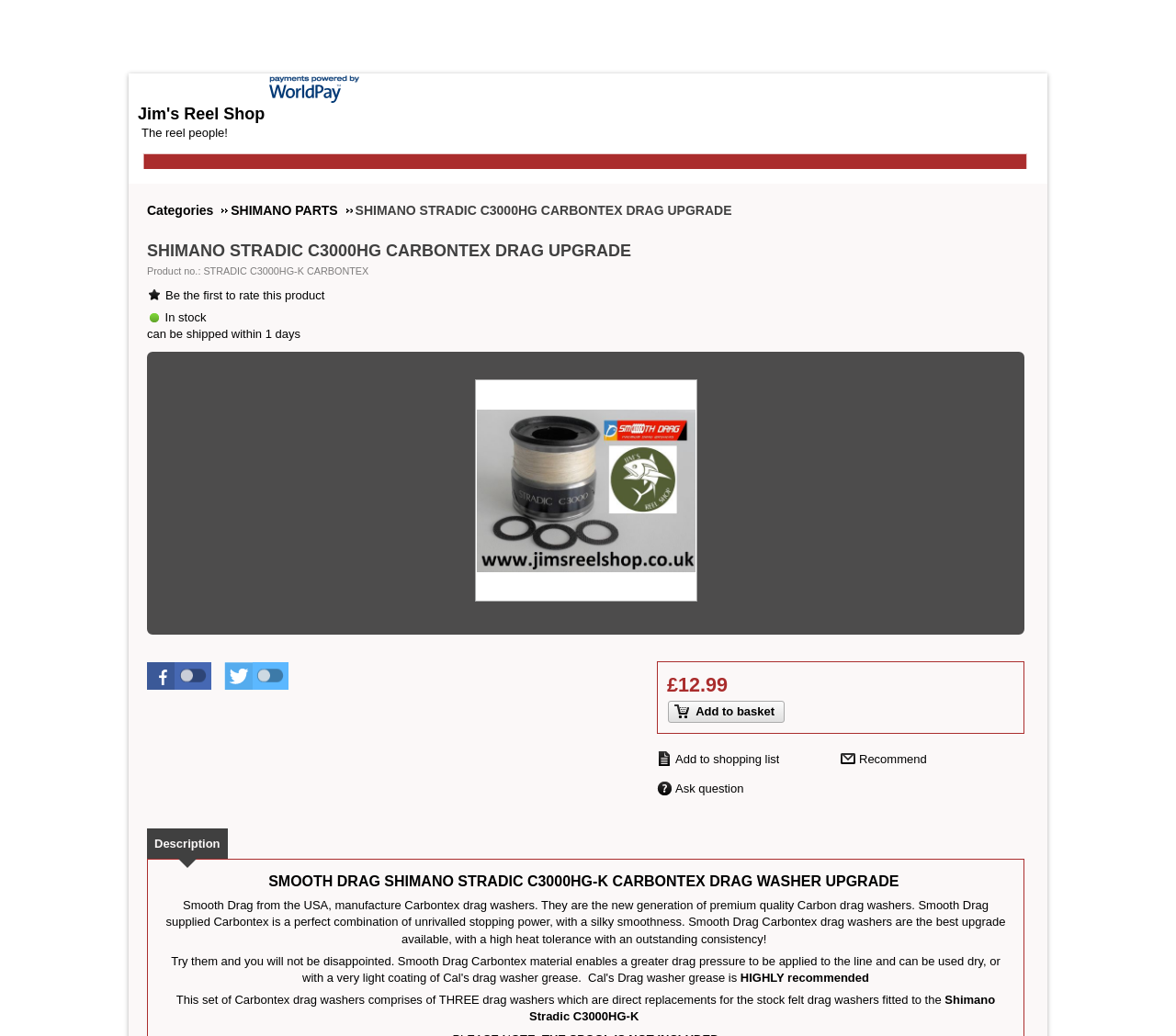Summarize the webpage in an elaborate manner.

This webpage is about a product, specifically the SHIMANO STRADIC C3000HG CARBONTEX DRAG UPGRADE, sold by Jim's Reel Shop. At the top left, there is a heading with the shop's name, "Jim's Reel Shop", and a link to the shop's homepage. Below it, there is a short tagline, "The reel people!". 

To the right of the shop's name, there is an image of a secure payment logo, indicating that the shop accepts secure payments via WorldPay. 

Below the shop's name and tagline, there is a horizontal separator, followed by a heading that lists categories, including "Categories", "SHIMANO PARTS", and "SHIMANO STRADIC C3000HG CARBONTEX DRAG UPGRADE". 

The main product information is displayed below the categories heading. There is a heading with the product name, followed by a product number, "STRADIC C3000HG-K CARBONTEX". The product is in stock and can be shipped within 1 day. 

To the right of the product information, there is a large image of the product. Below the image, there are social media sharing buttons with a description of how they work. 

The product's price is displayed below the image, £12.99, with an "Add to basket" button and an "Add to shopping list" button next to it. There are also links to recommend the product and ask a question about it. 

At the bottom of the page, there is a tab list with a single tab, "Description", which is expanded and selected by default. The tab contains a detailed product description, highlighting the features and benefits of the Smooth Drag Carbontex drag washers, including their high heat tolerance and smoothness. The description also mentions that the product is highly recommended and includes three drag washers that are direct replacements for the stock felt drag washers.